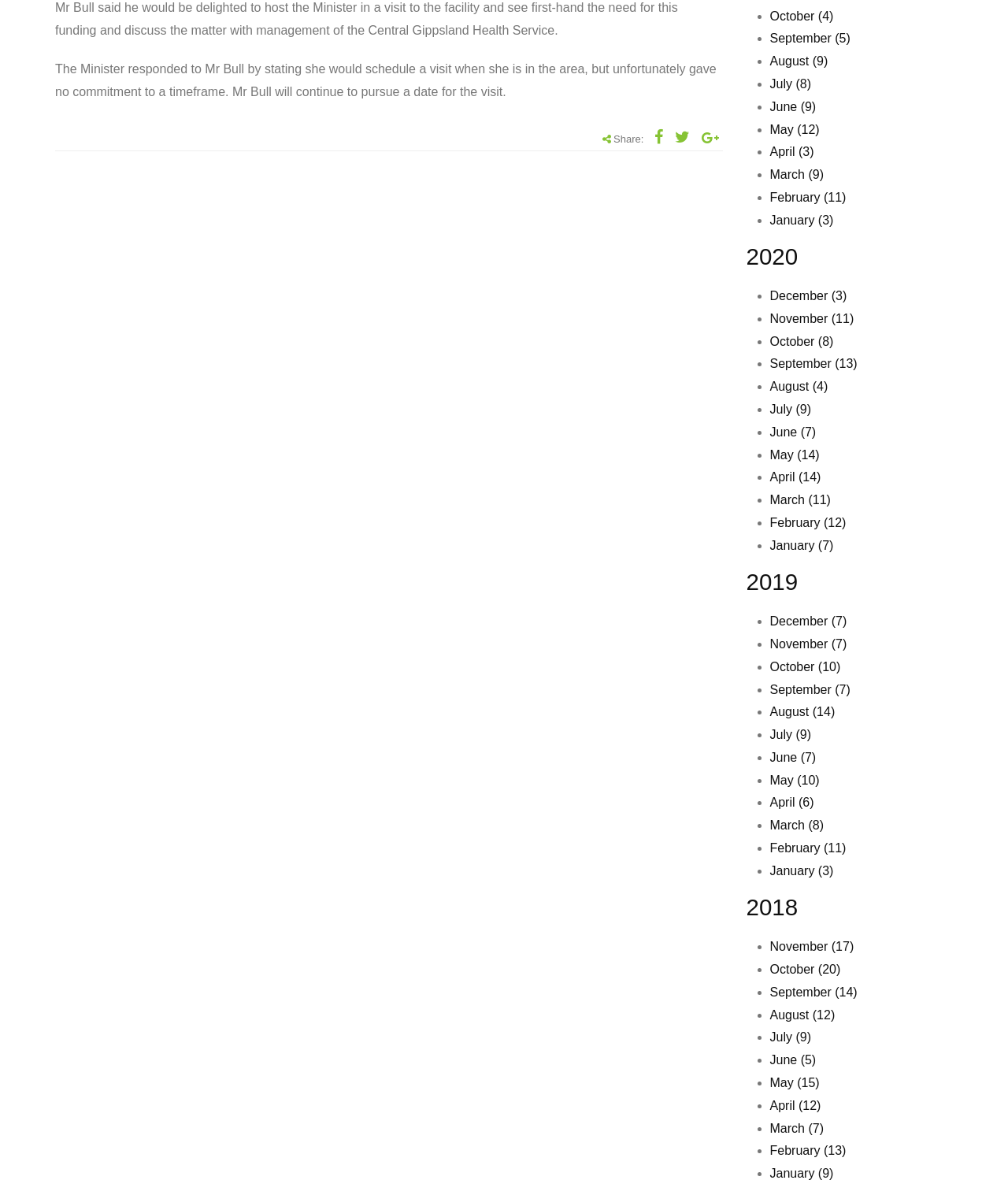Identify the bounding box coordinates of the region that needs to be clicked to carry out this instruction: "Explore November 2018". Provide these coordinates as four float numbers ranging from 0 to 1, i.e., [left, top, right, bottom].

[0.764, 0.796, 0.847, 0.808]